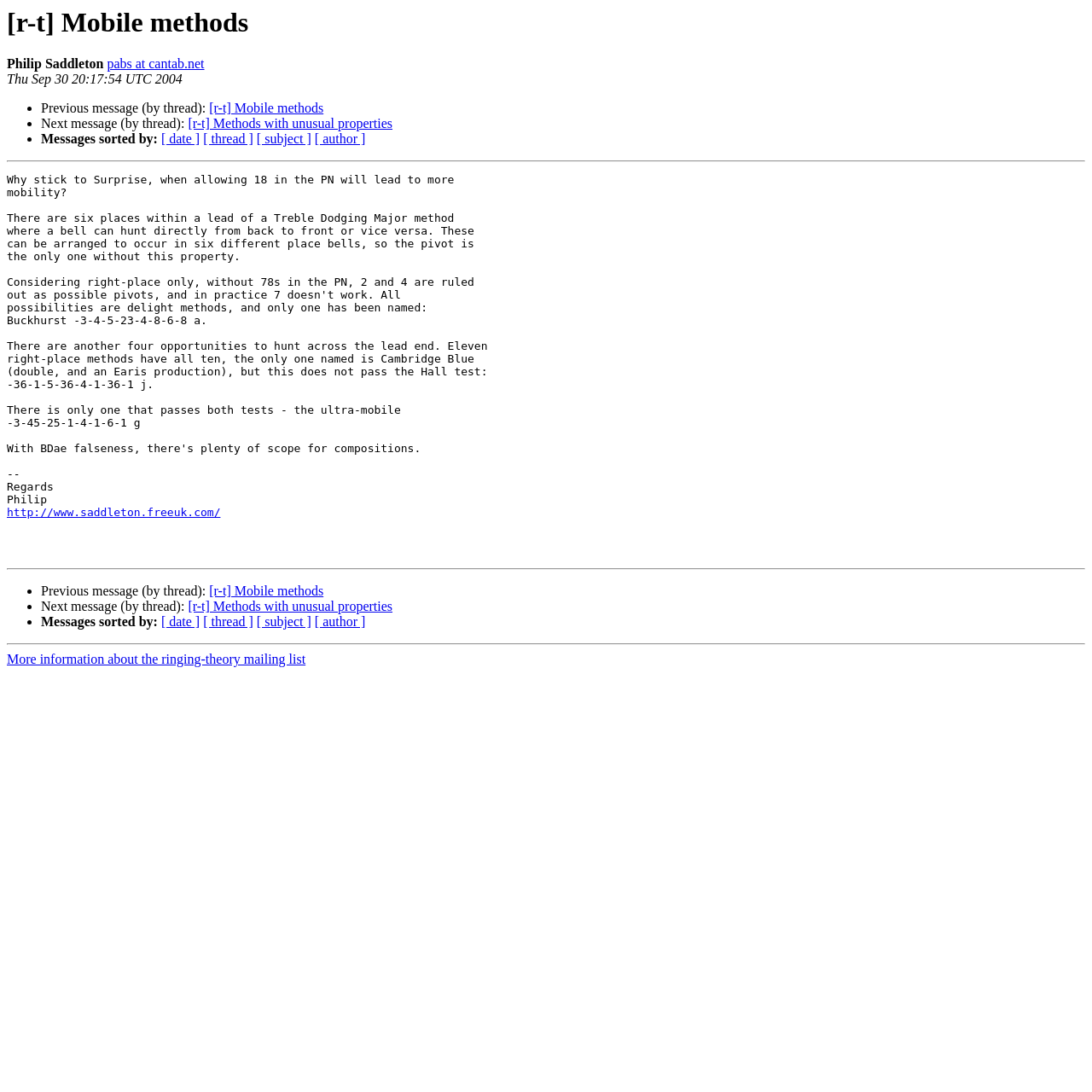Determine the bounding box coordinates for the region that must be clicked to execute the following instruction: "View author's homepage".

[0.006, 0.464, 0.202, 0.475]